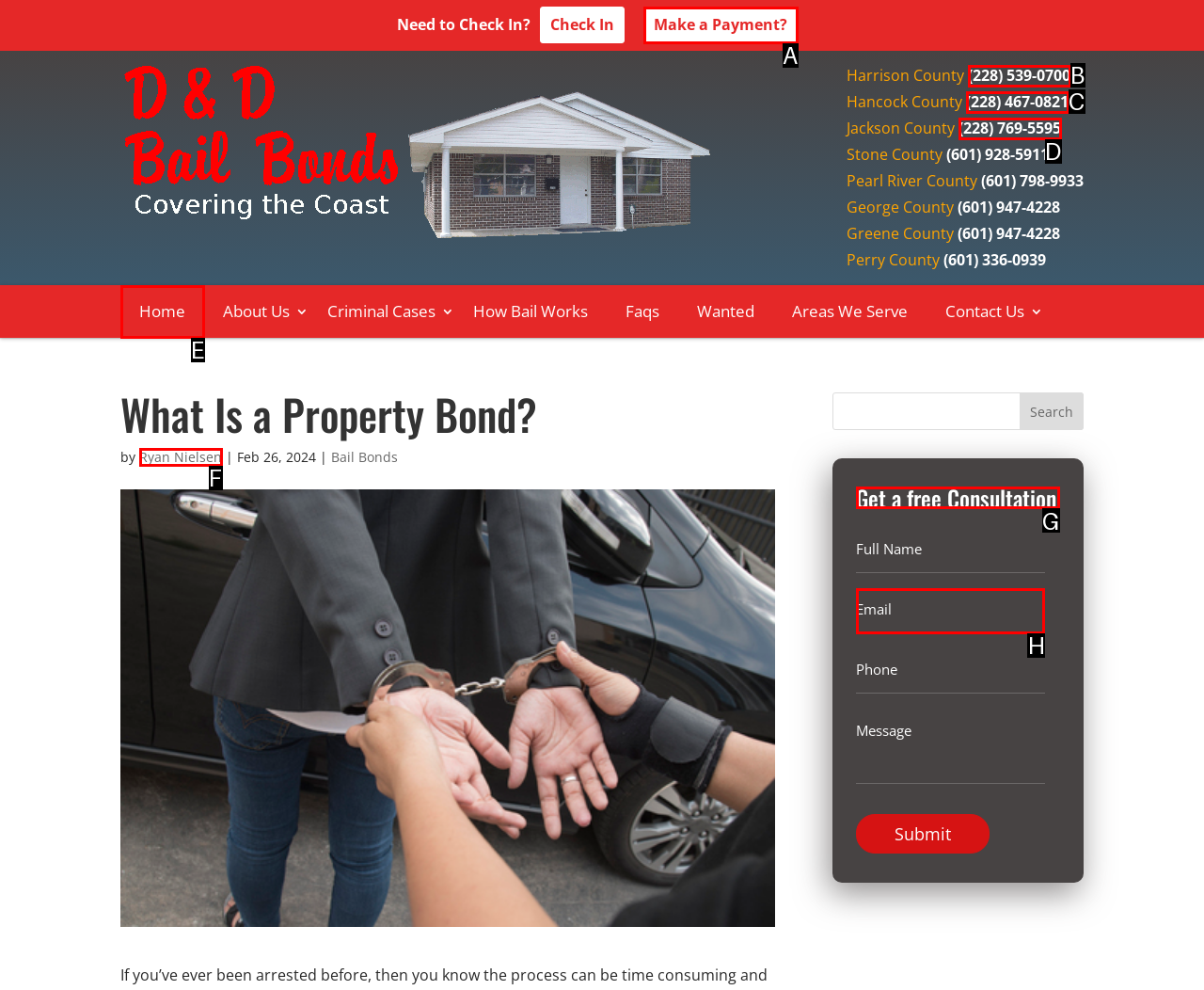Select the appropriate letter to fulfill the given instruction: Get a free Consultation
Provide the letter of the correct option directly.

G